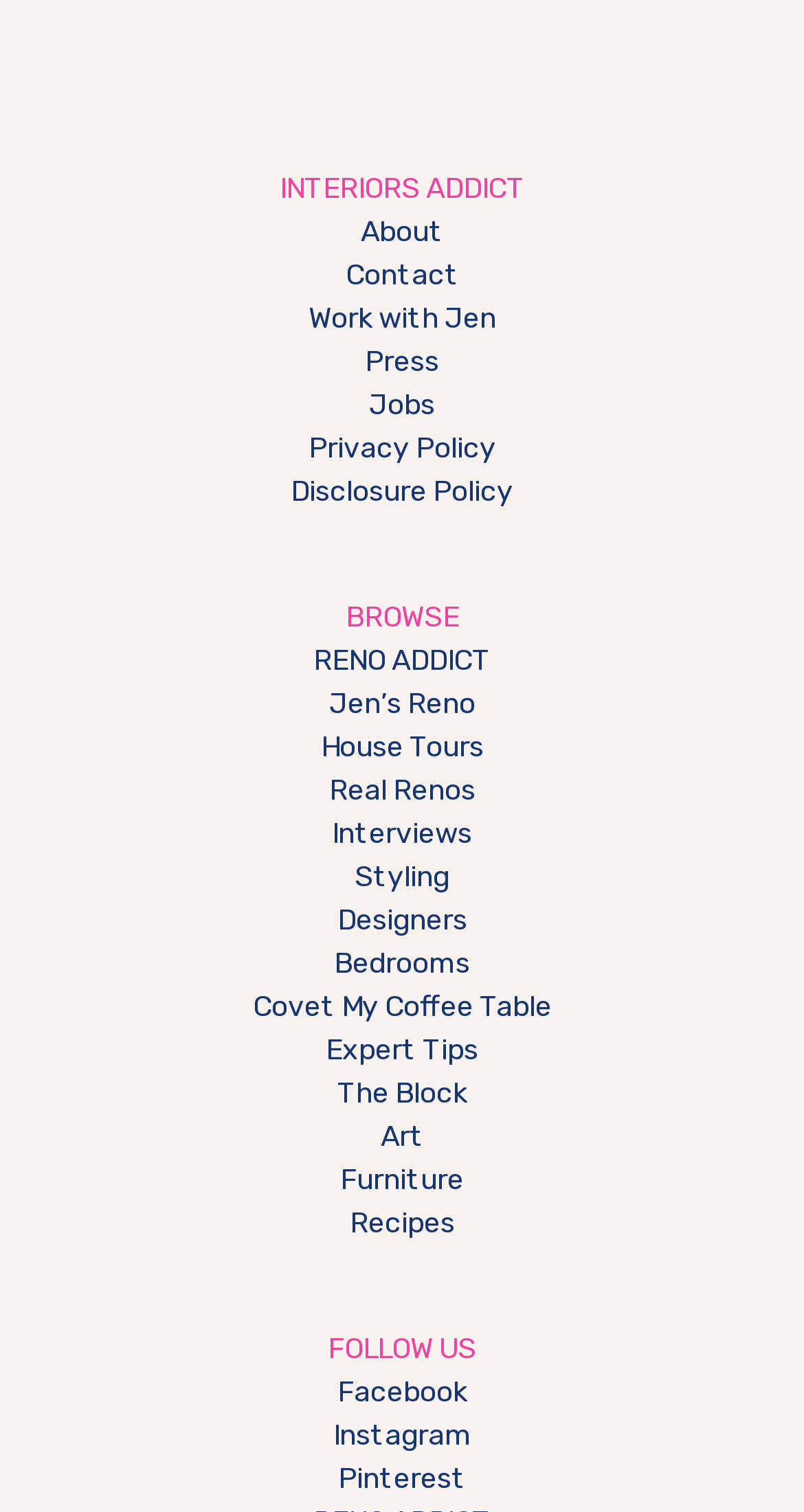Determine the bounding box coordinates of the clickable element to complete this instruction: "View Expert Tips". Provide the coordinates in the format of four float numbers between 0 and 1, [left, top, right, bottom].

[0.405, 0.683, 0.595, 0.706]